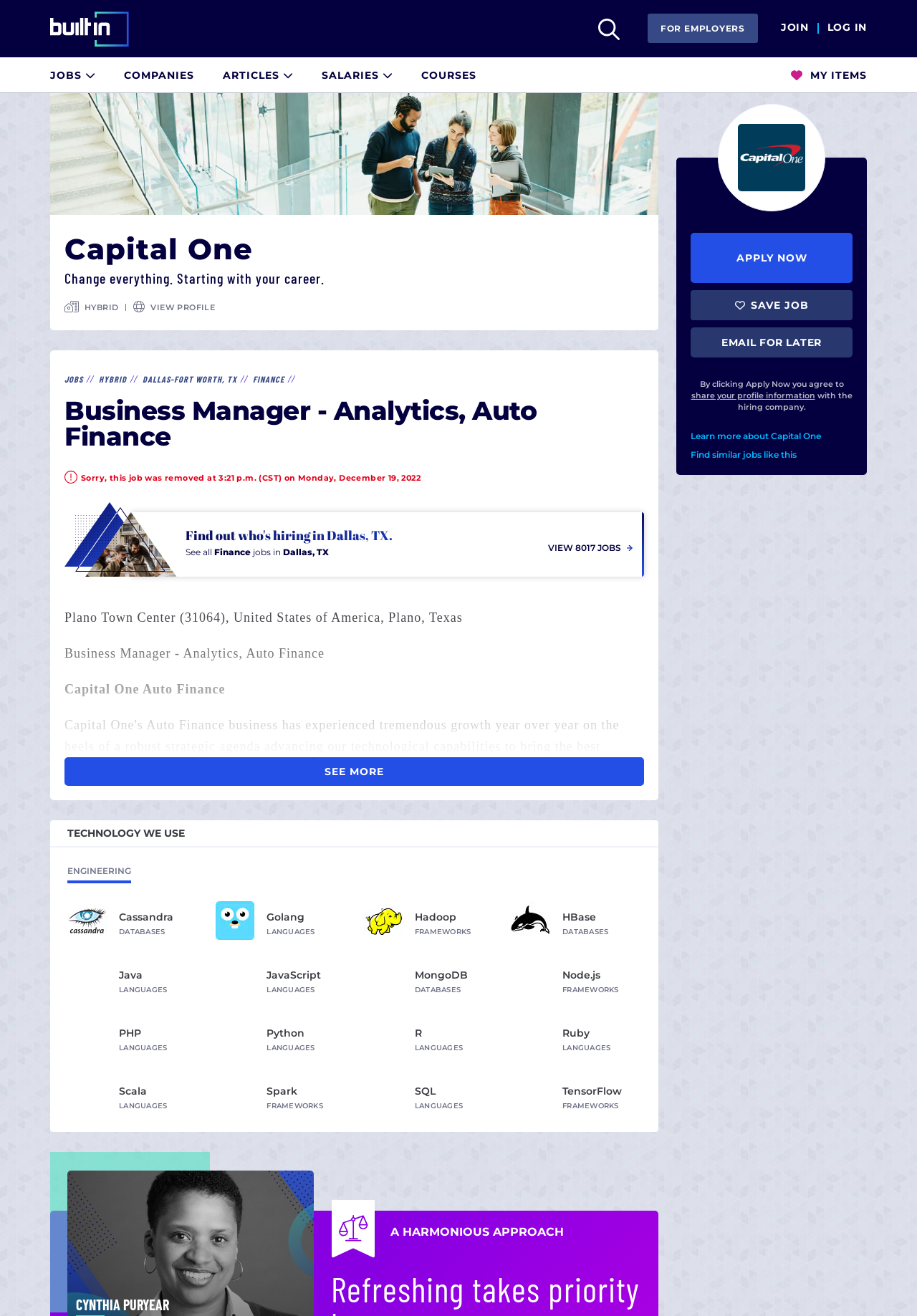How many jobs are available?
Please answer the question with as much detail and depth as you can.

I found the number of jobs available by looking at the link 'View 8017 Jobs' which indicates that there are 8017 jobs available.